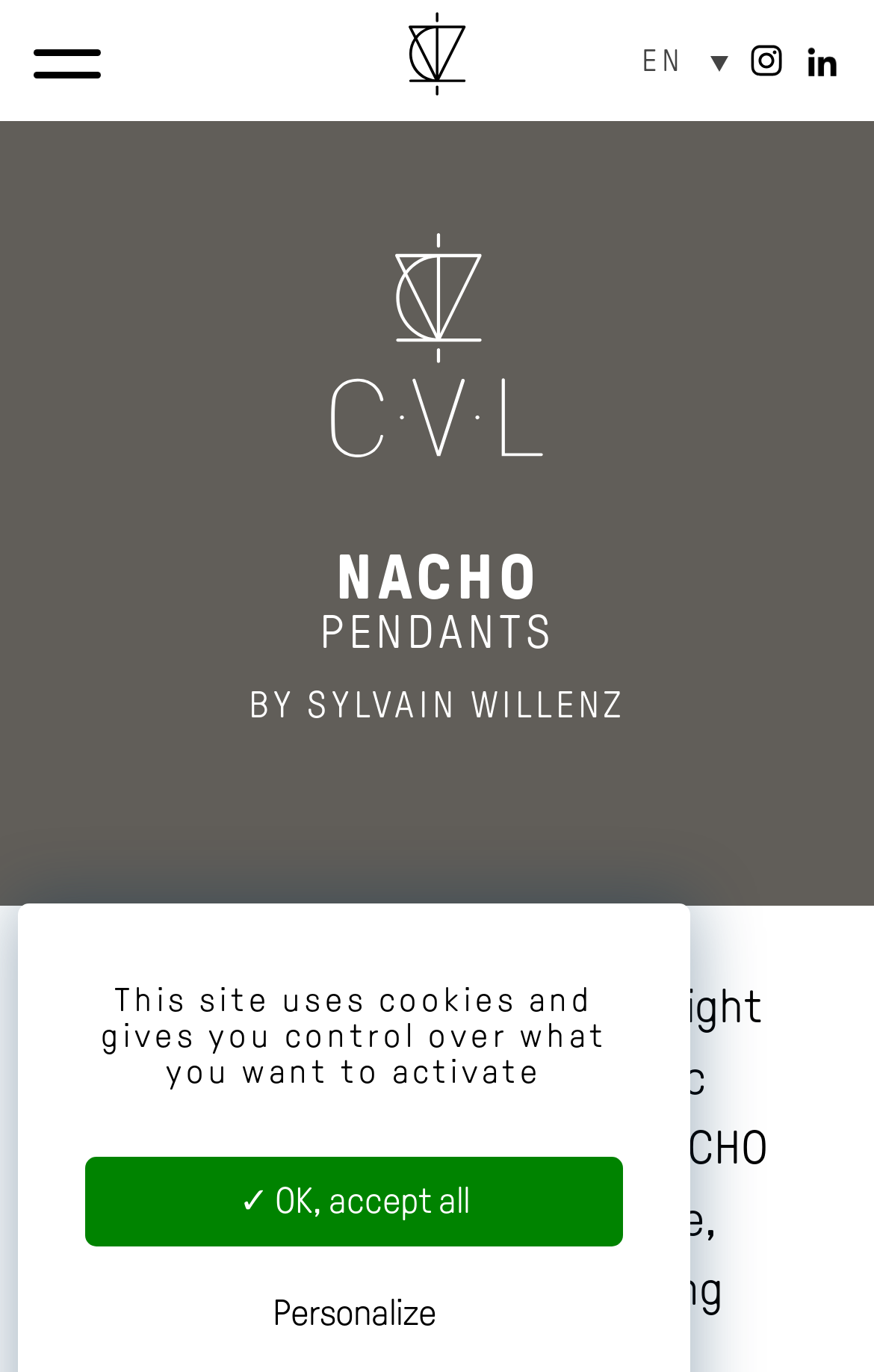What is the language of the webpage?
Refer to the screenshot and respond with a concise word or phrase.

EN